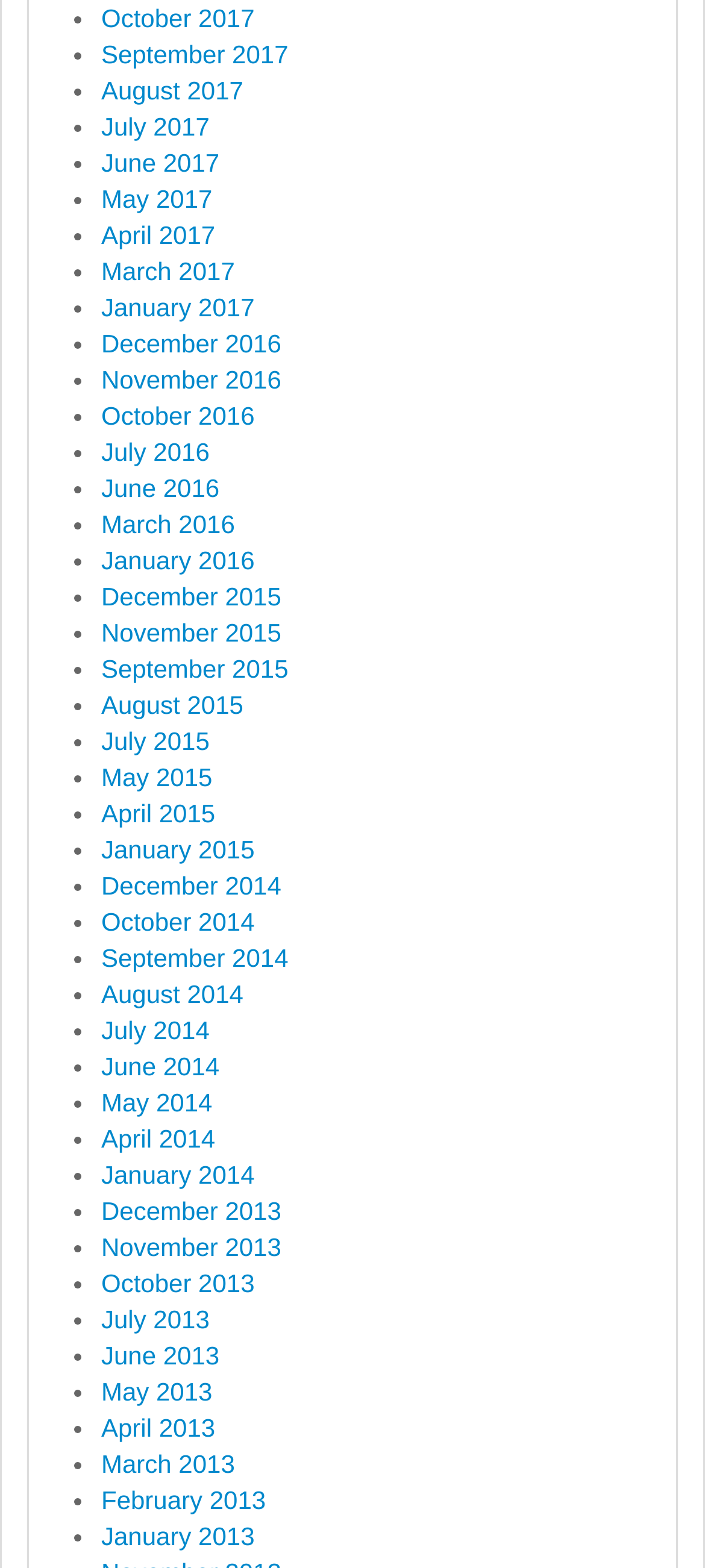Look at the image and answer the question in detail:
What is the earliest month listed?

I looked at the links on the webpage and found the earliest month listed is January 2013, which is the first link on the list.